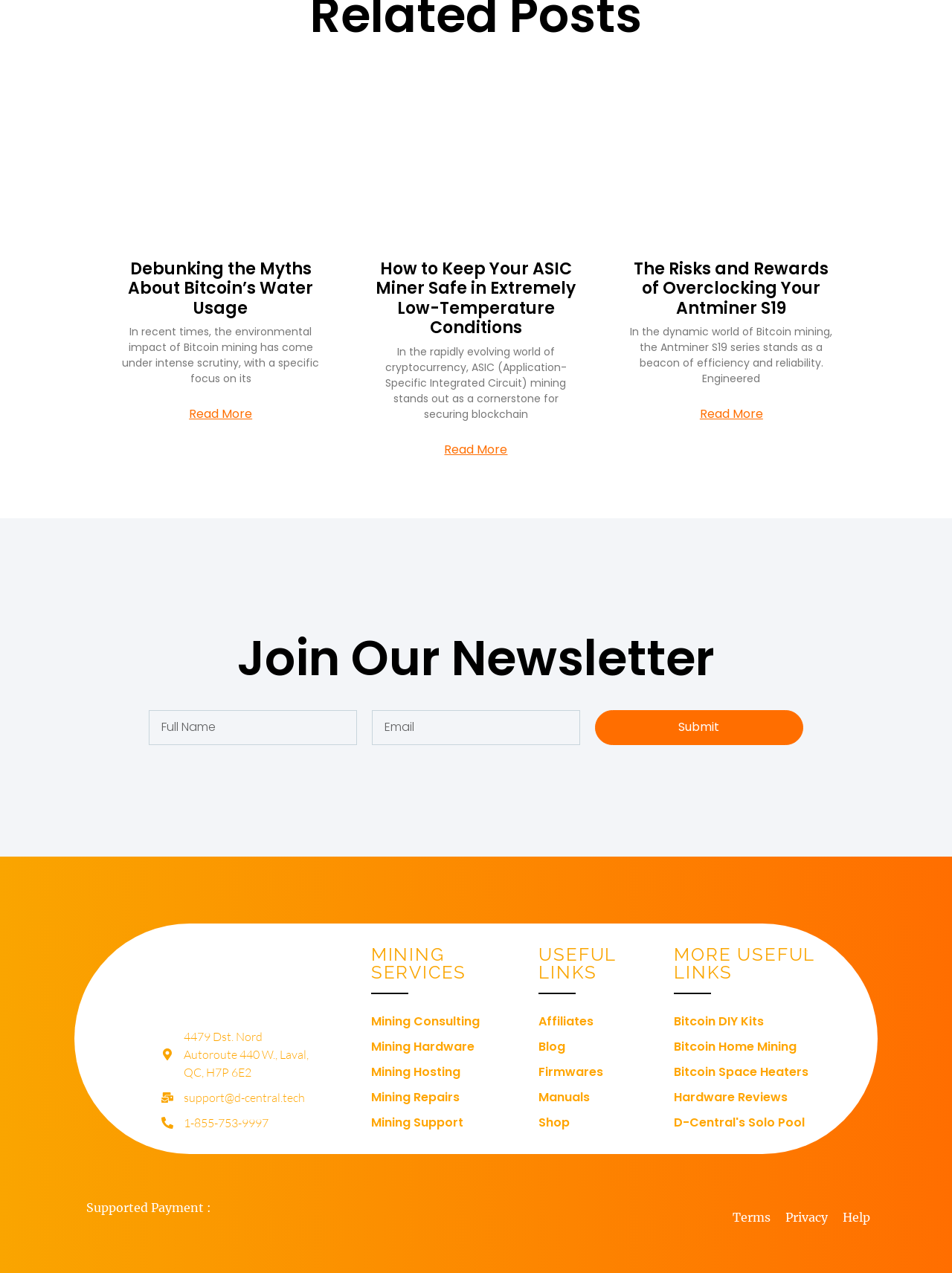Locate the bounding box coordinates of the clickable part needed for the task: "Visit the Mining Consulting page".

[0.39, 0.795, 0.527, 0.809]